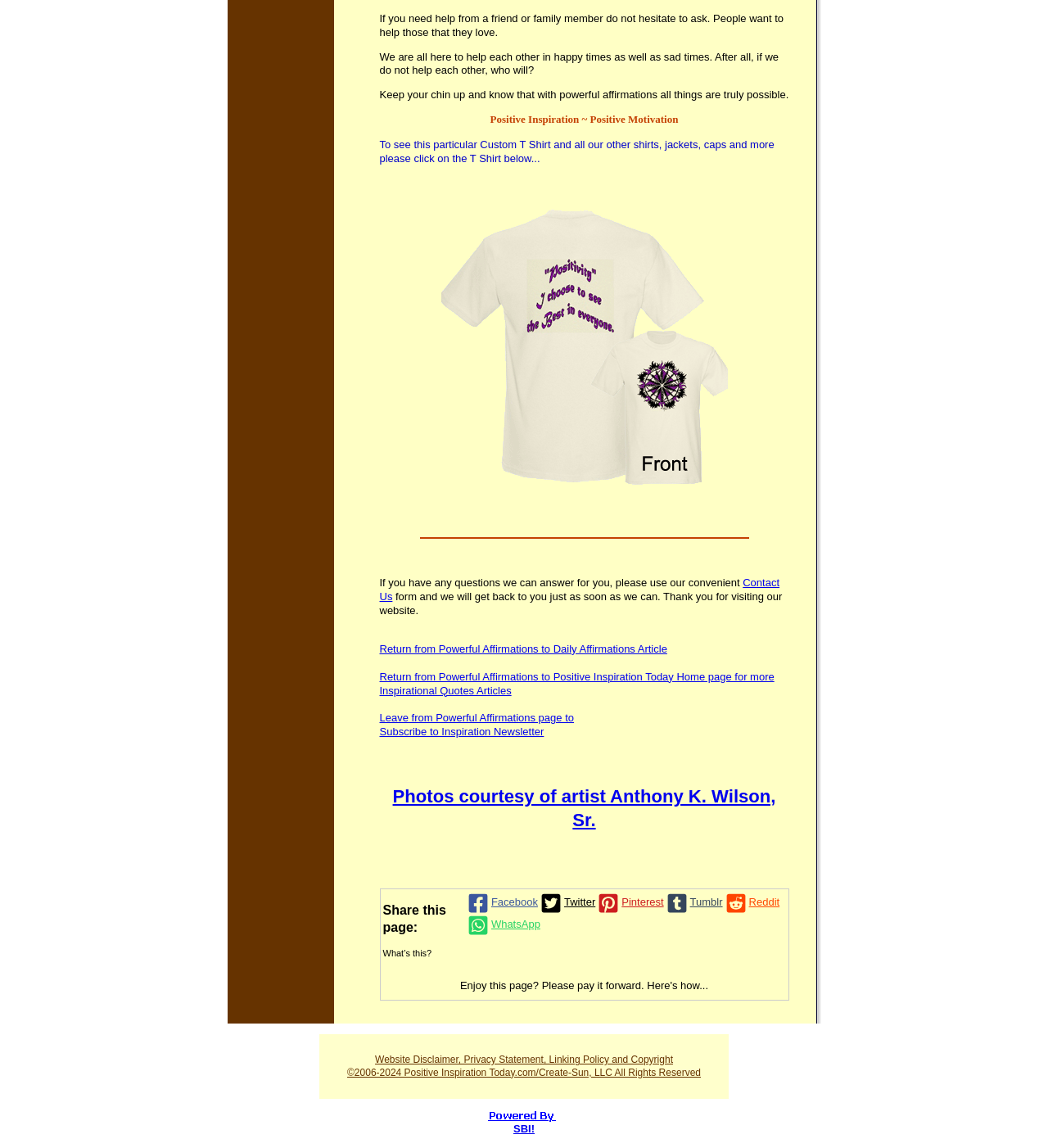Specify the bounding box coordinates of the region I need to click to perform the following instruction: "Contact Us". The coordinates must be four float numbers in the range of 0 to 1, i.e., [left, top, right, bottom].

[0.362, 0.502, 0.744, 0.525]